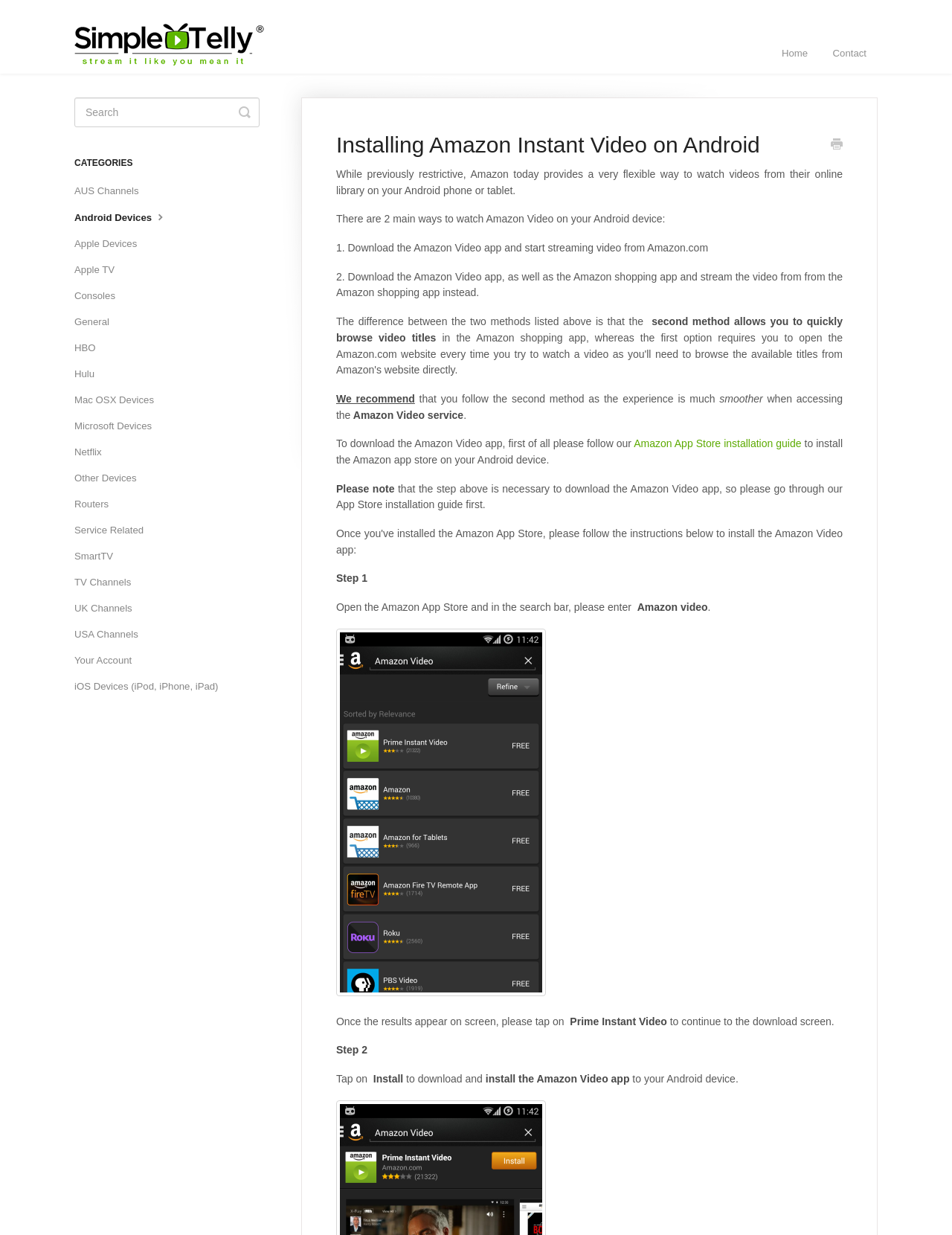What should be entered in the search bar of the Amazon App Store?
Carefully examine the image and provide a detailed answer to the question.

When searching for the Amazon Video app in the Amazon App Store, the user should enter 'Amazon video' in the search bar. This is mentioned in the webpage as Step 1, where it instructs the user to open the Amazon App Store and search for 'Amazon video'.